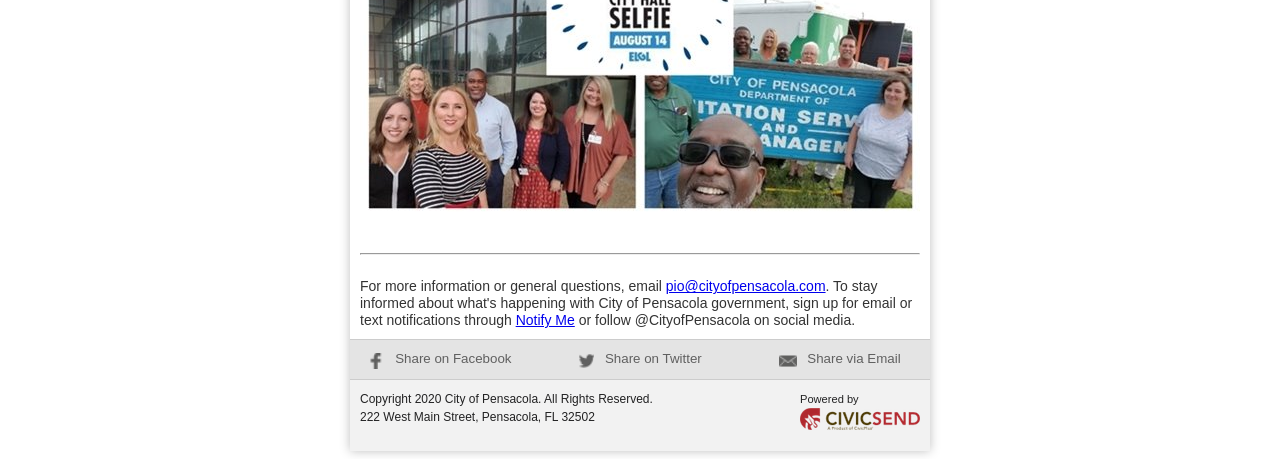How can I stay informed about City of Pensacola government?
Please give a detailed and thorough answer to the question, covering all relevant points.

According to the text, I can stay informed about City of Pensacola government by signing up for email or text notifications through Notify Me or following @CityofPensacola on social media.